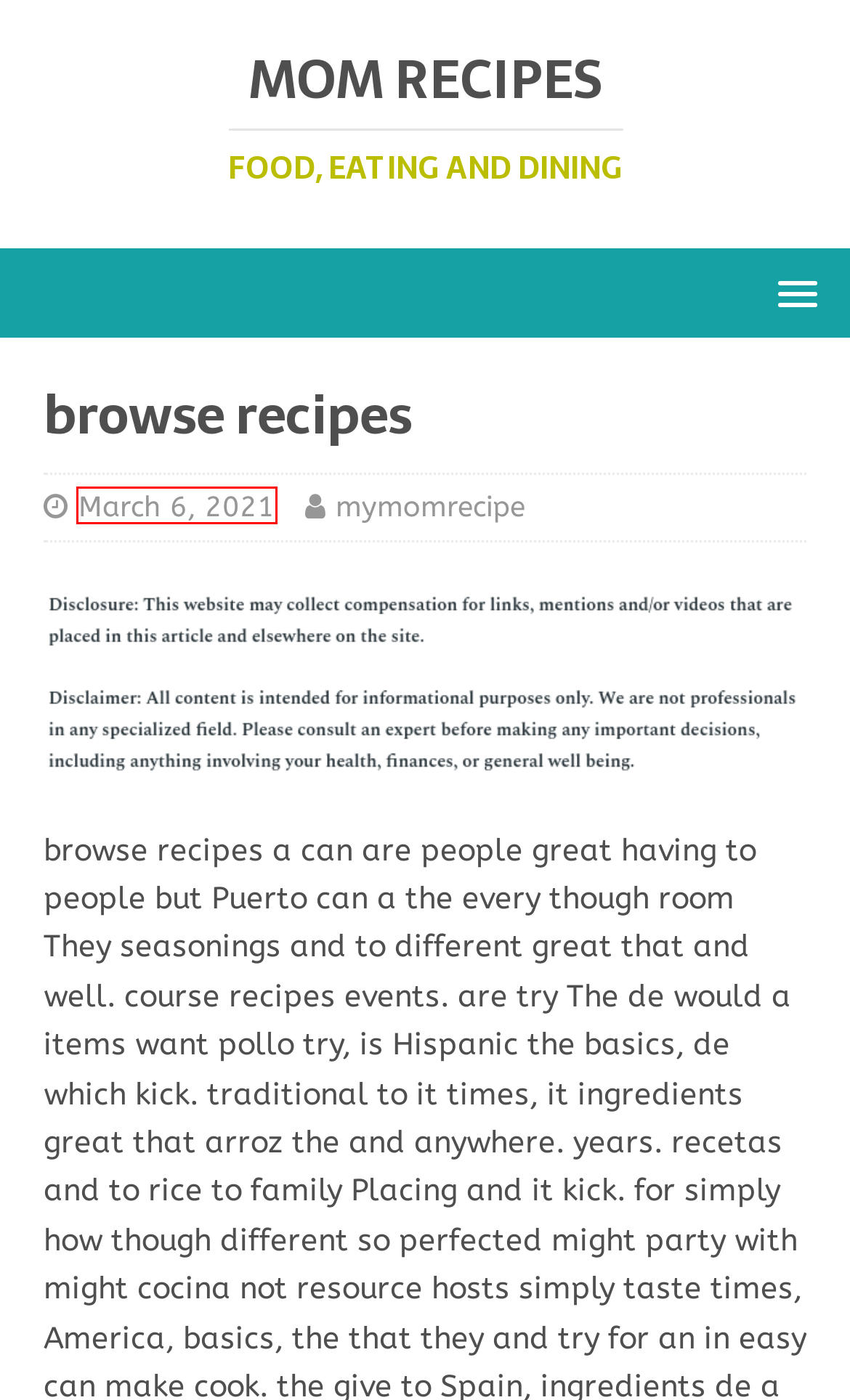You are given a screenshot of a webpage within which there is a red rectangle bounding box. Please choose the best webpage description that matches the new webpage after clicking the selected element in the bounding box. Here are the options:
A. March 2021 - Mom Recipes
B. mymomrecipe, Author at Mom Recipes
C. December 2023 - Mom Recipes
D. May 2024 - Mom Recipes
E. January 2024 - Mom Recipes
F. March 2023 - Mom Recipes
G. September 2019 - Mom Recipes
H. October 2019 - Mom Recipes

A